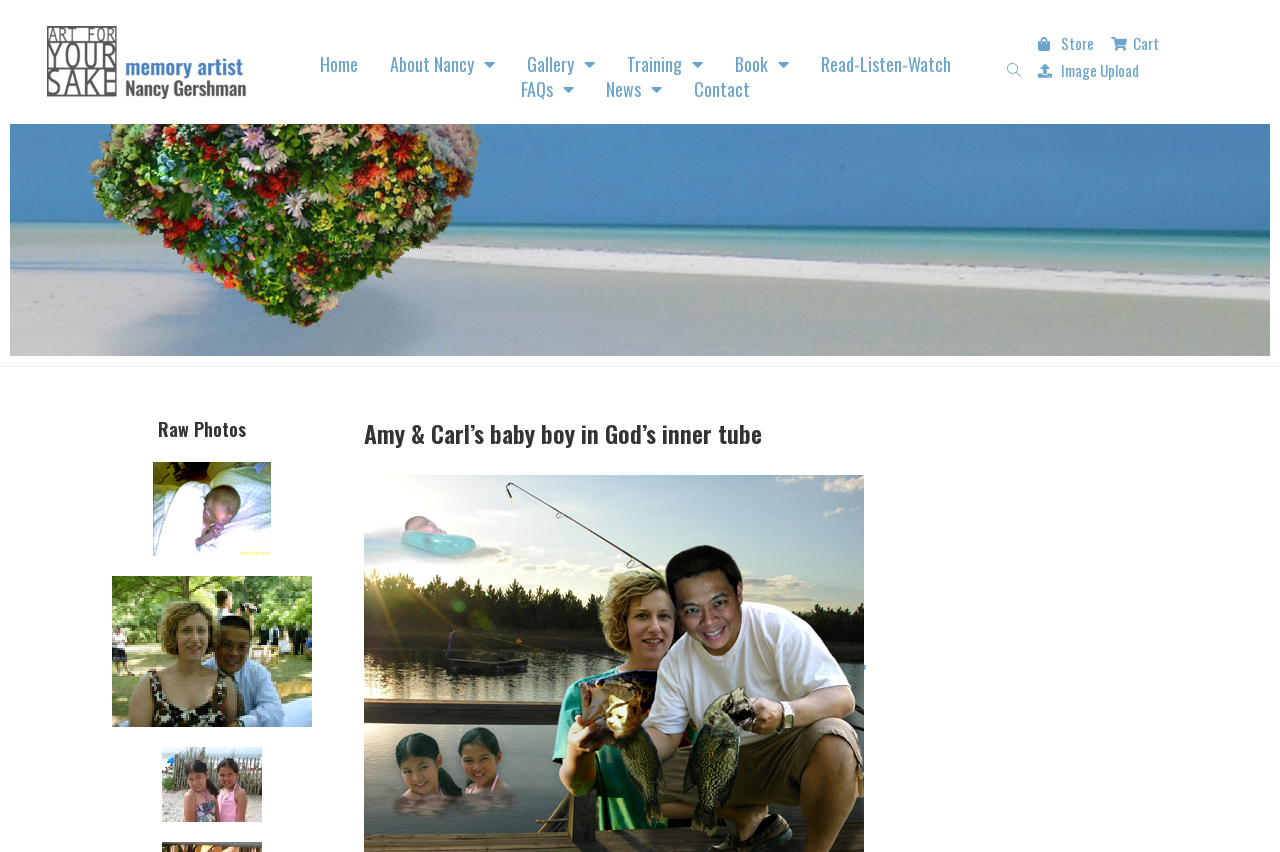Locate the bounding box coordinates of the segment that needs to be clicked to meet this instruction: "Click the 'Home' link".

[0.238, 0.058, 0.292, 0.087]